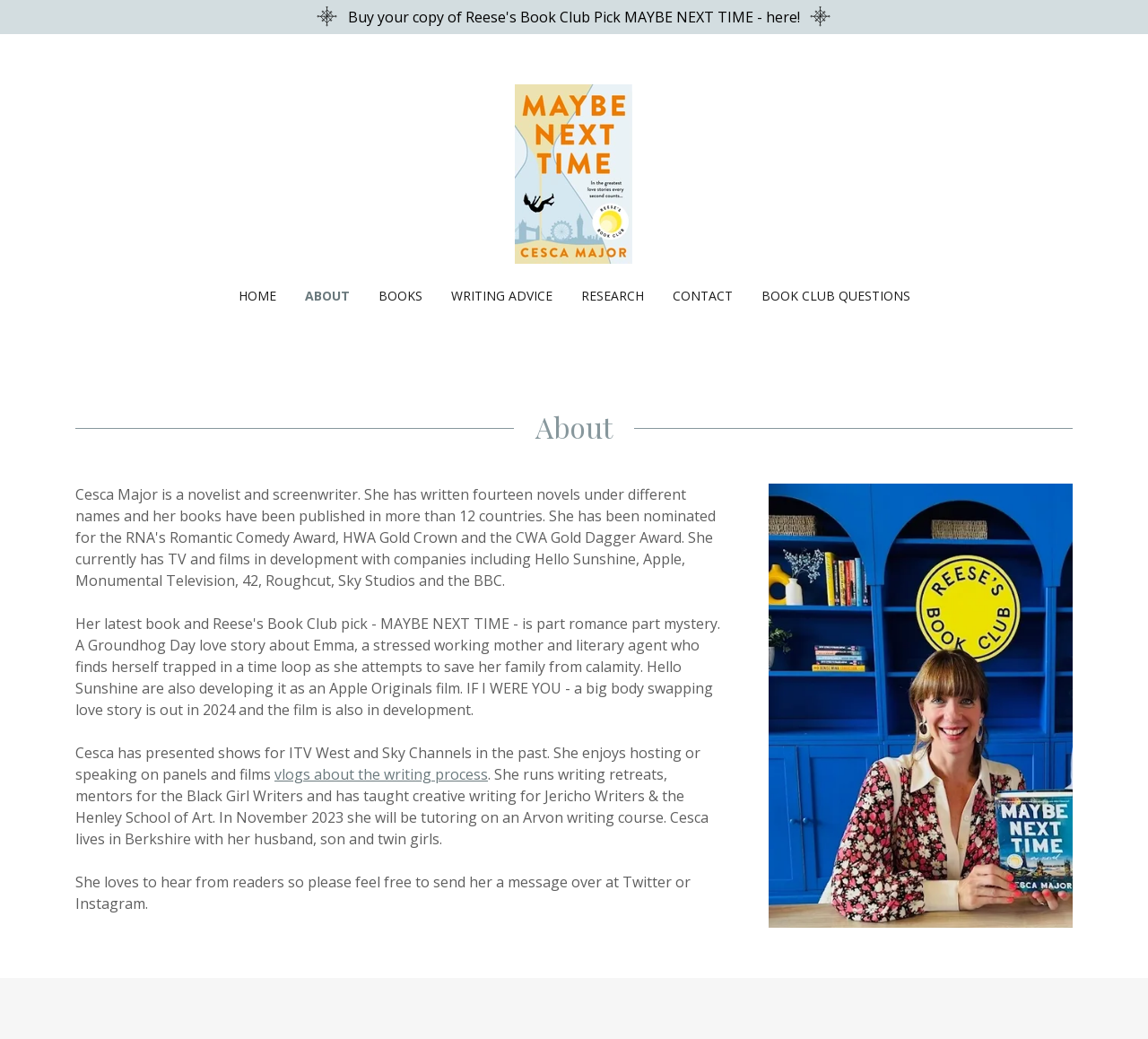Determine the bounding box coordinates of the section I need to click to execute the following instruction: "Watch Cesca's vlogs about the writing process". Provide the coordinates as four float numbers between 0 and 1, i.e., [left, top, right, bottom].

[0.239, 0.736, 0.425, 0.755]